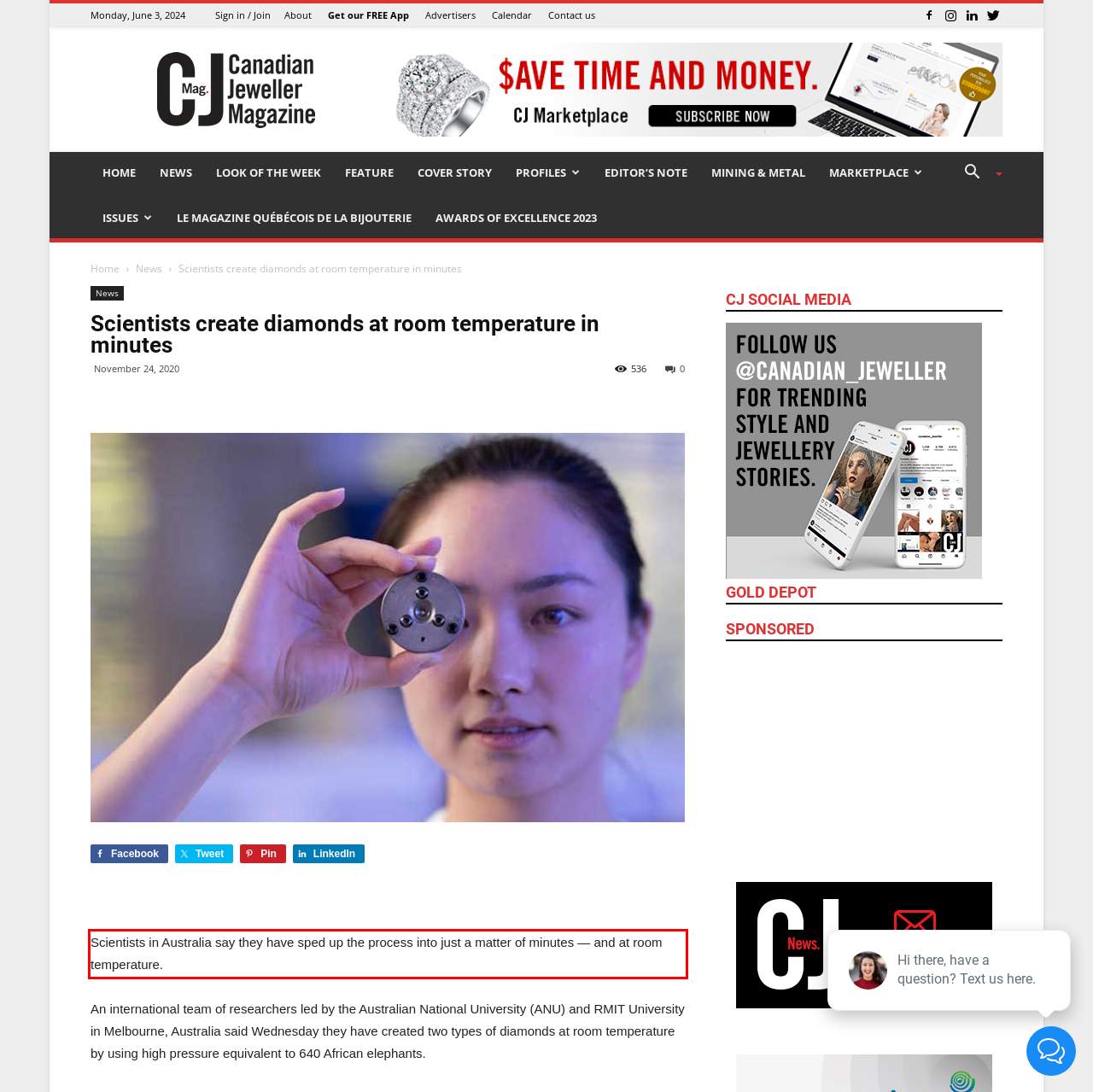Look at the webpage screenshot and recognize the text inside the red bounding box.

Scientists in Australia say they have sped up the process into just a matter of minutes — and at room temperature.